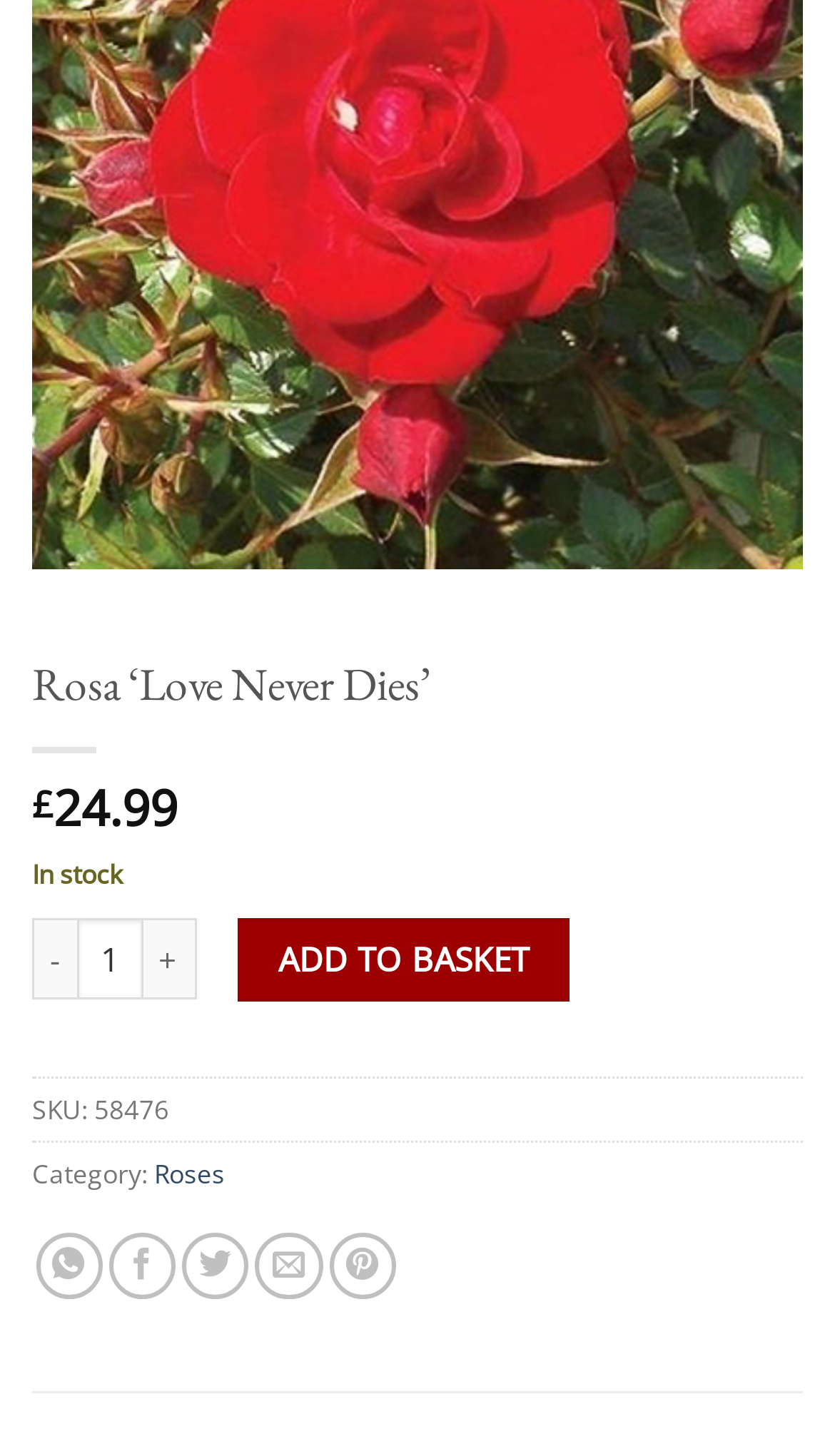Determine the bounding box for the UI element that matches this description: "Roses".

[0.185, 0.794, 0.269, 0.819]